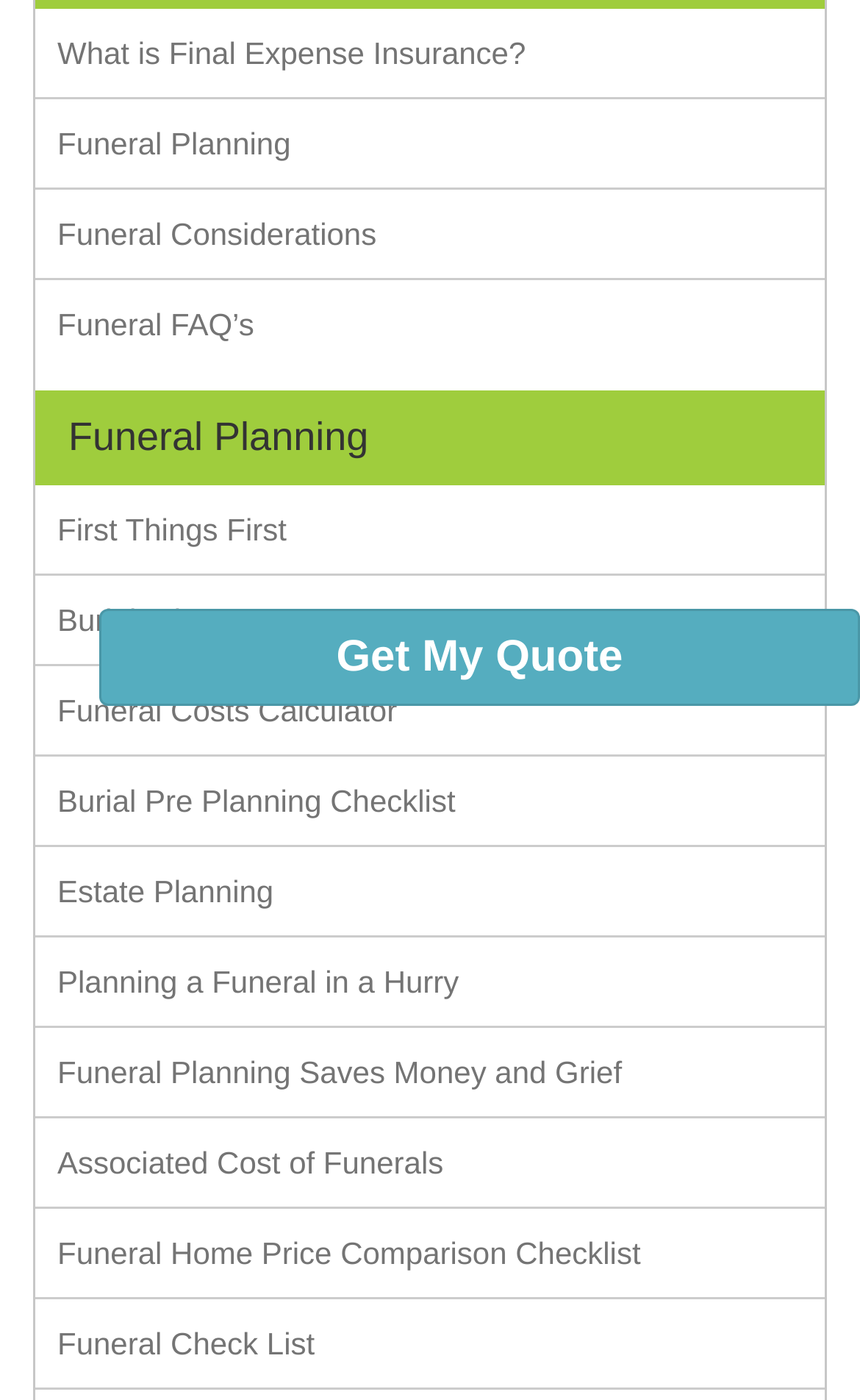Given the element description What is Final Expense Insurance?, predict the bounding box coordinates for the UI element in the webpage screenshot. The format should be (top-left x, top-left y, bottom-right x, bottom-right y), and the values should be between 0 and 1.

[0.067, 0.024, 0.611, 0.05]